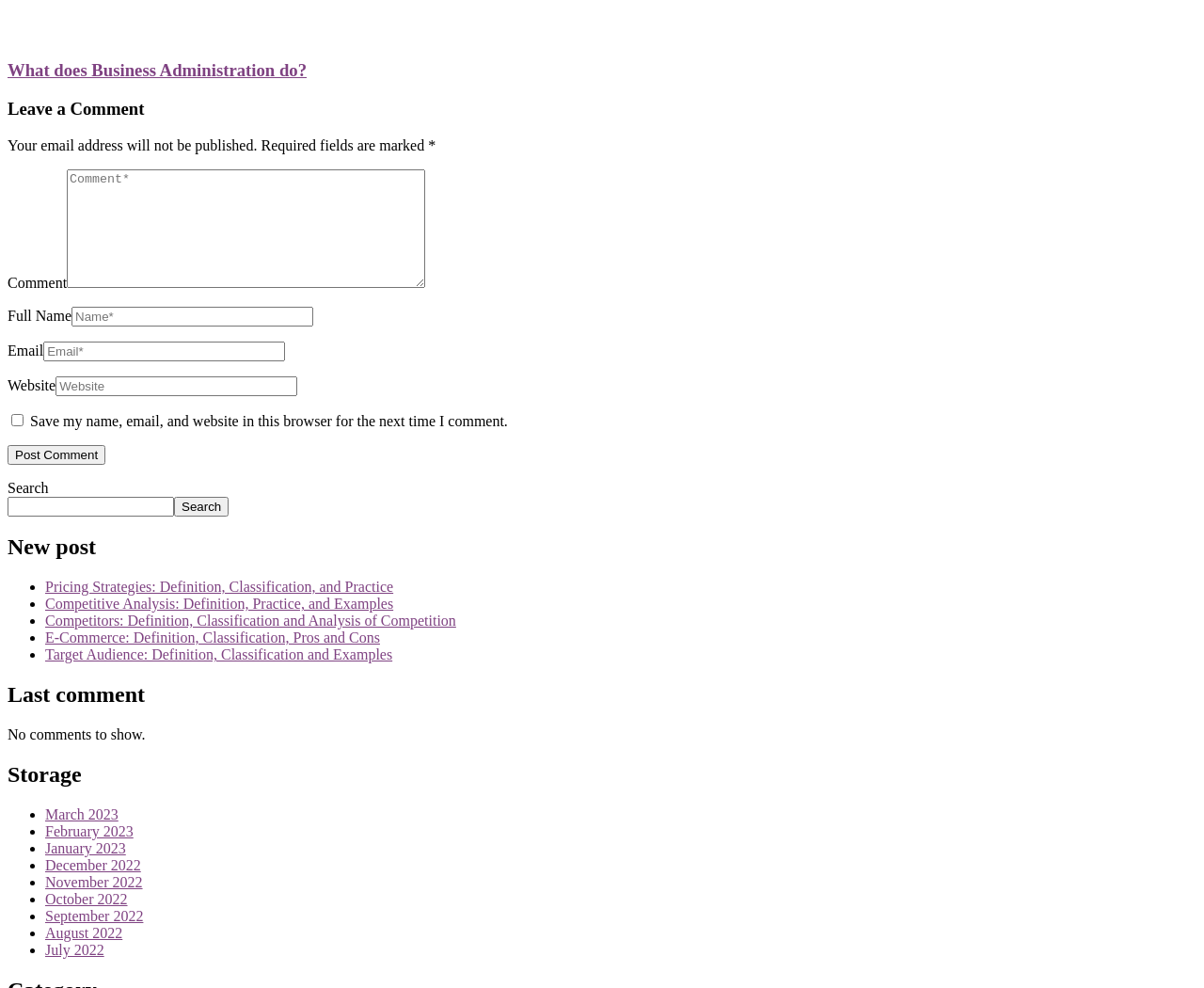Could you determine the bounding box coordinates of the clickable element to complete the instruction: "Leave a comment"? Provide the coordinates as four float numbers between 0 and 1, i.e., [left, top, right, bottom].

[0.056, 0.171, 0.353, 0.291]